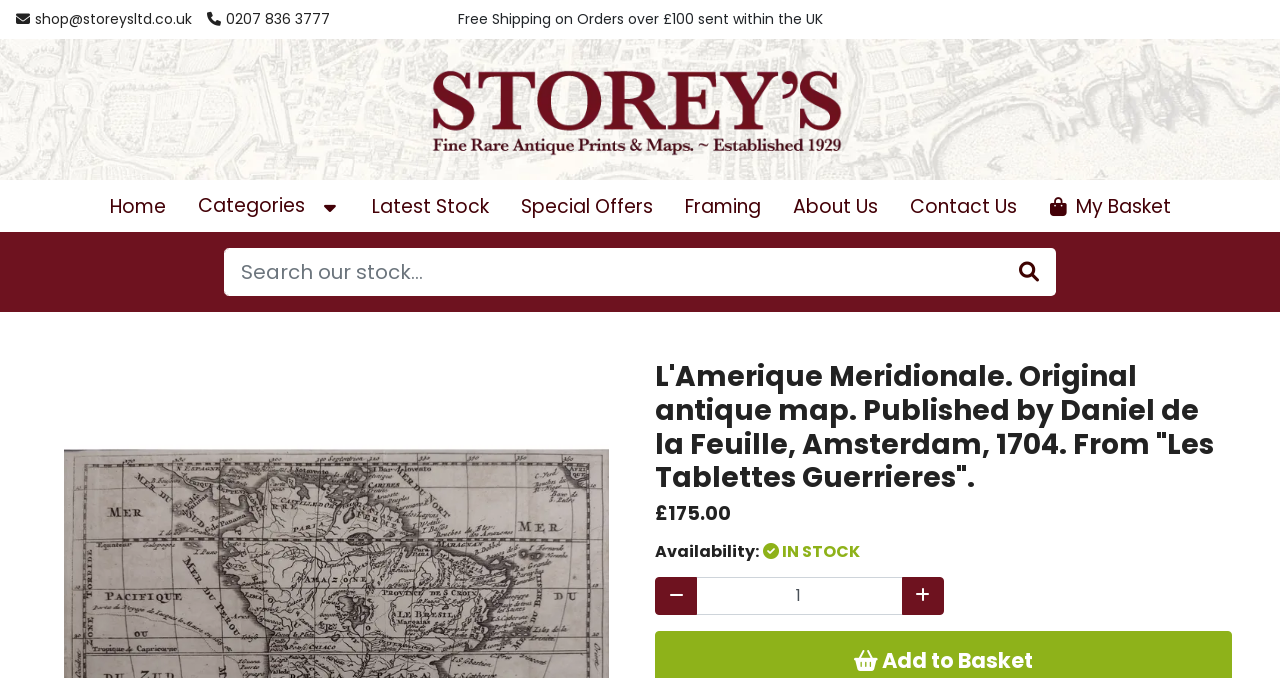What is the price of the antique map?
Based on the image, answer the question with as much detail as possible.

I found the price of the antique map by looking at the text next to the '£' symbol, which is located below the product image and description.